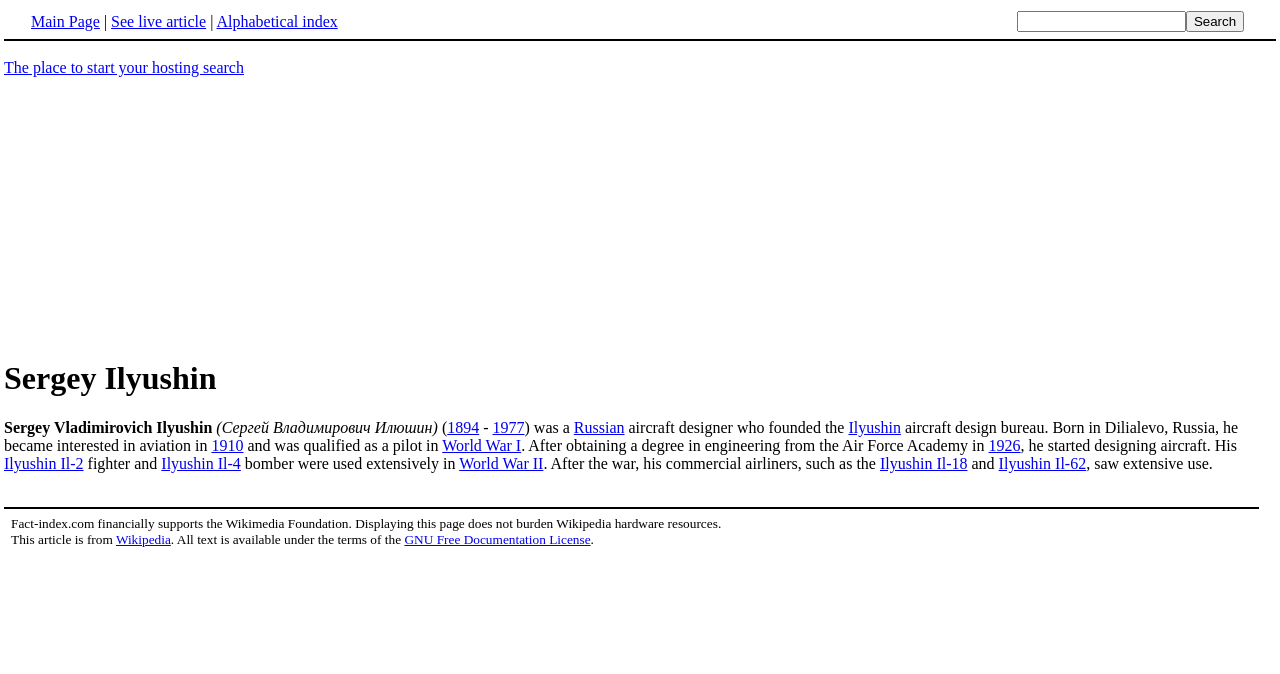Please specify the bounding box coordinates of the clickable region necessary for completing the following instruction: "Click on the 'post #2' link". The coordinates must consist of four float numbers between 0 and 1, i.e., [left, top, right, bottom].

None